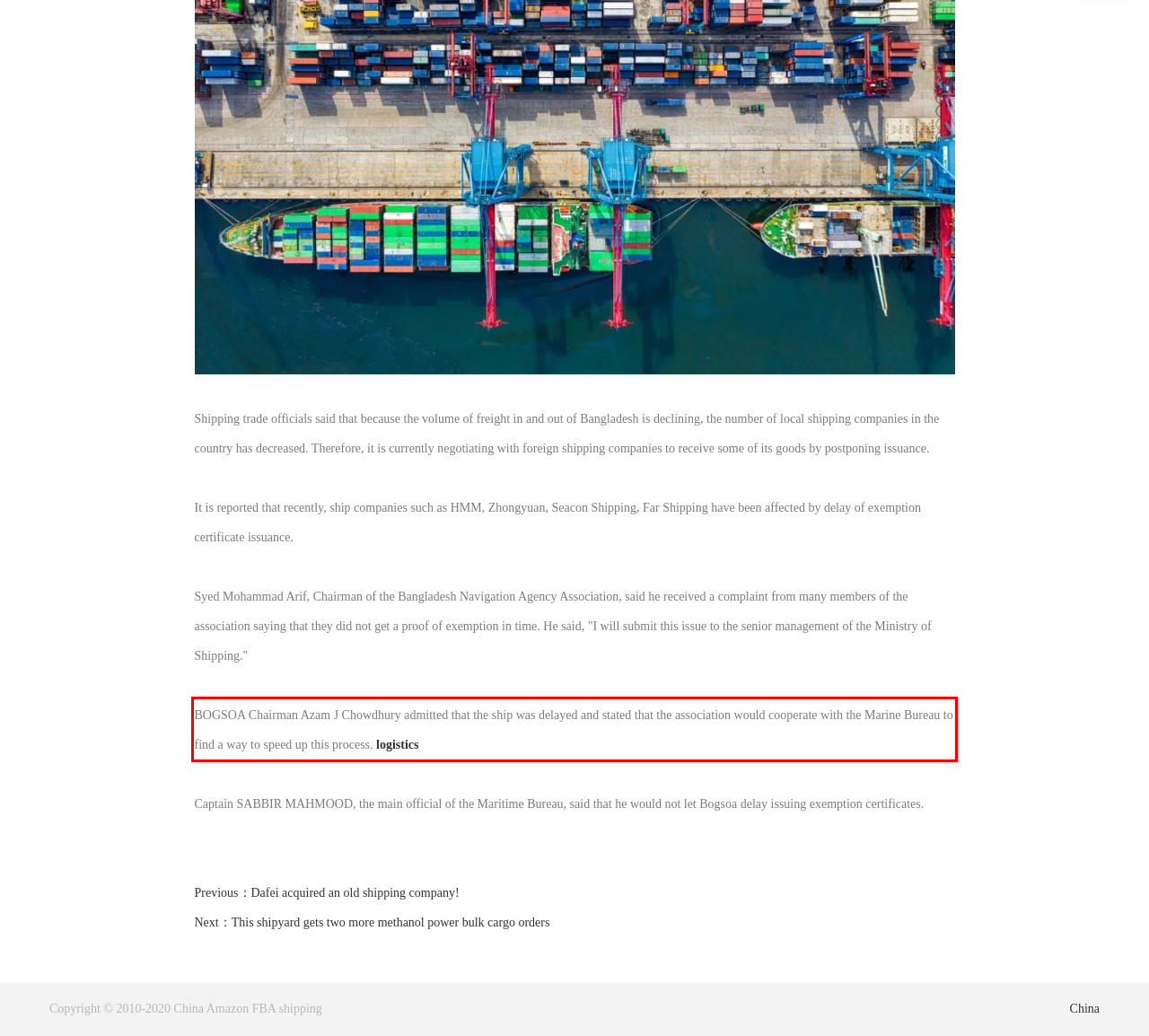You have a screenshot of a webpage with a red bounding box. Identify and extract the text content located inside the red bounding box.

BOGSOA Chairman Azam J Chowdhury admitted that the ship was delayed and stated that the association would cooperate with the Marine Bureau to find a way to speed up this process. logistics